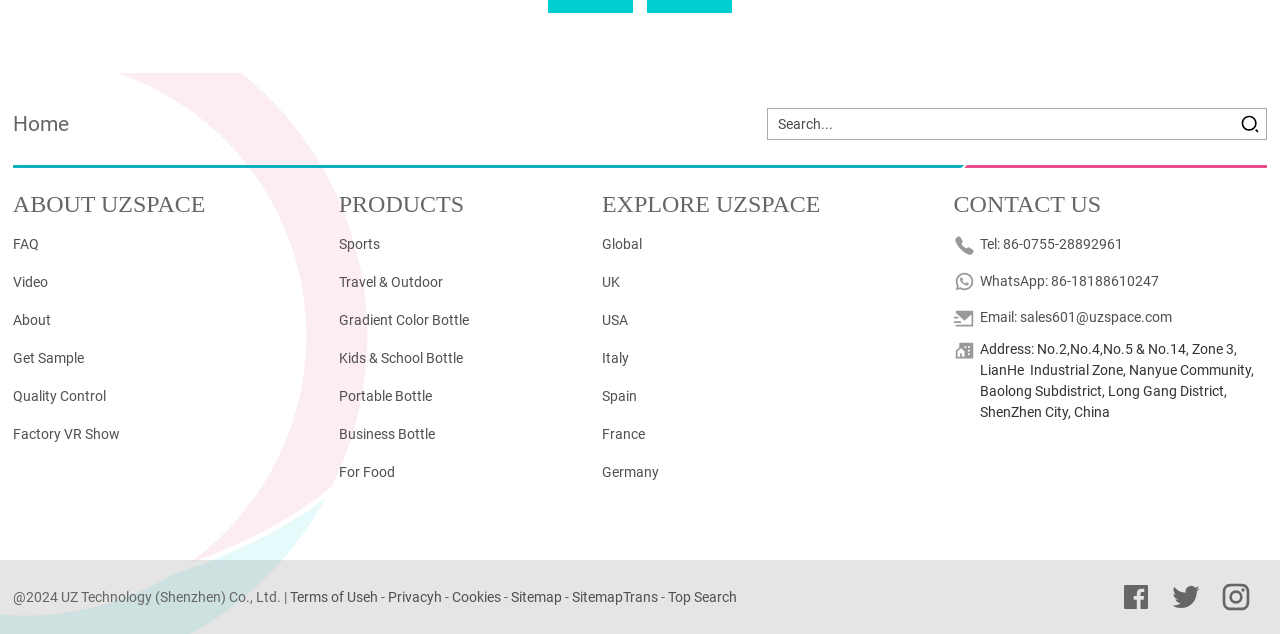Identify the bounding box coordinates necessary to click and complete the given instruction: "Learn about UZSPACE".

[0.01, 0.293, 0.161, 0.35]